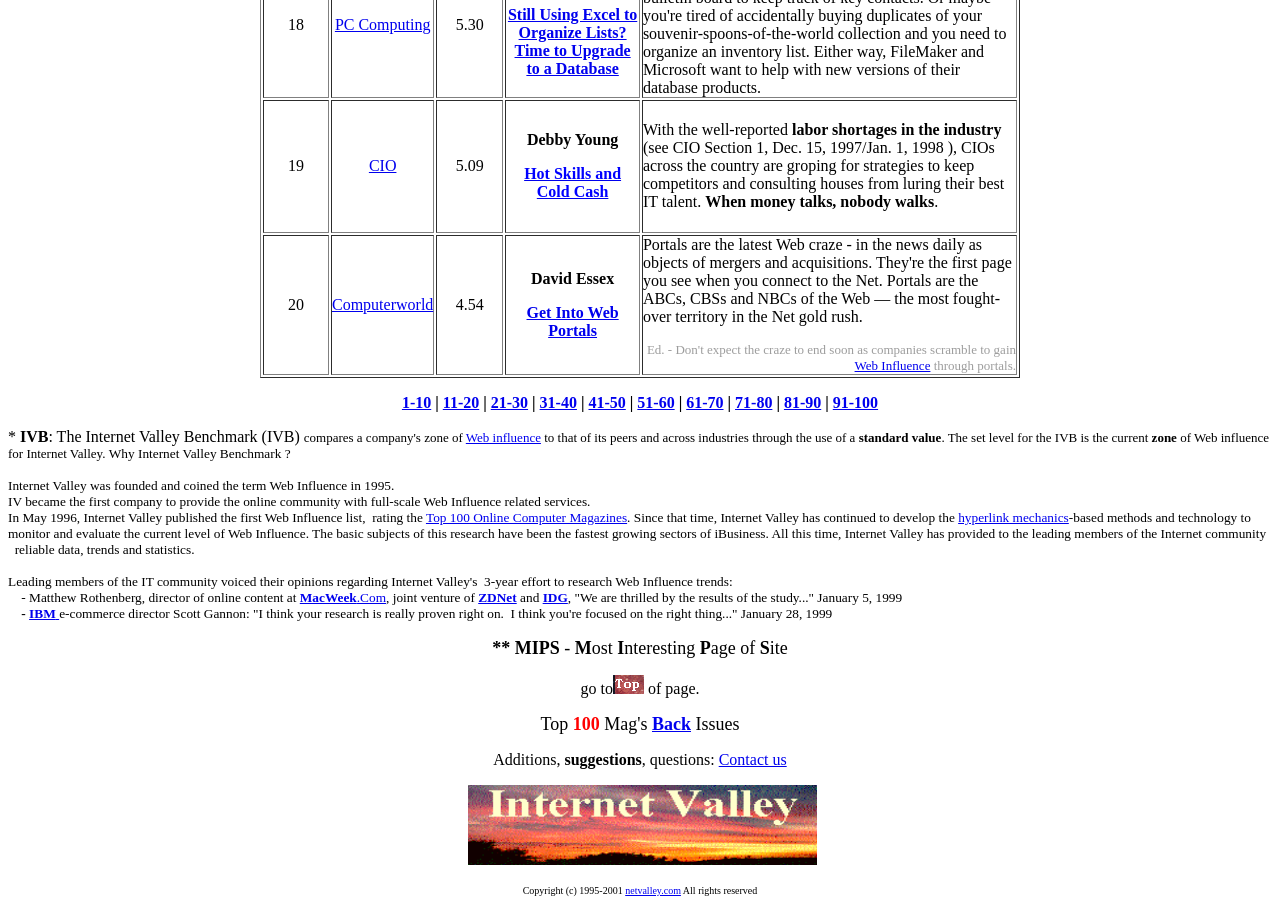Answer the question in a single word or phrase:
What is the purpose of IVB?

To measure Web Influence